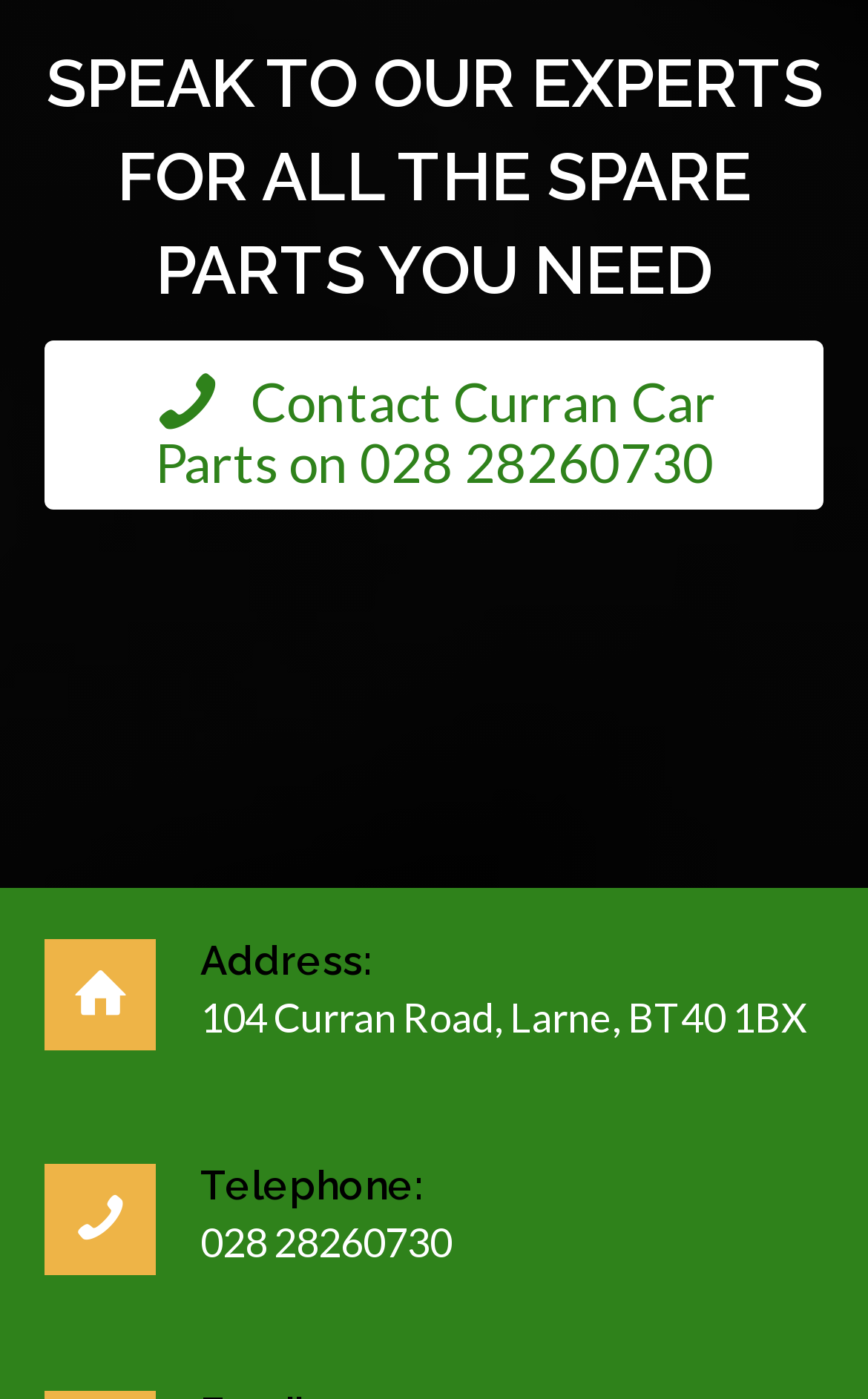Use a single word or phrase to answer the question:
What type of business is Curran Car Parts?

Car parts supplier